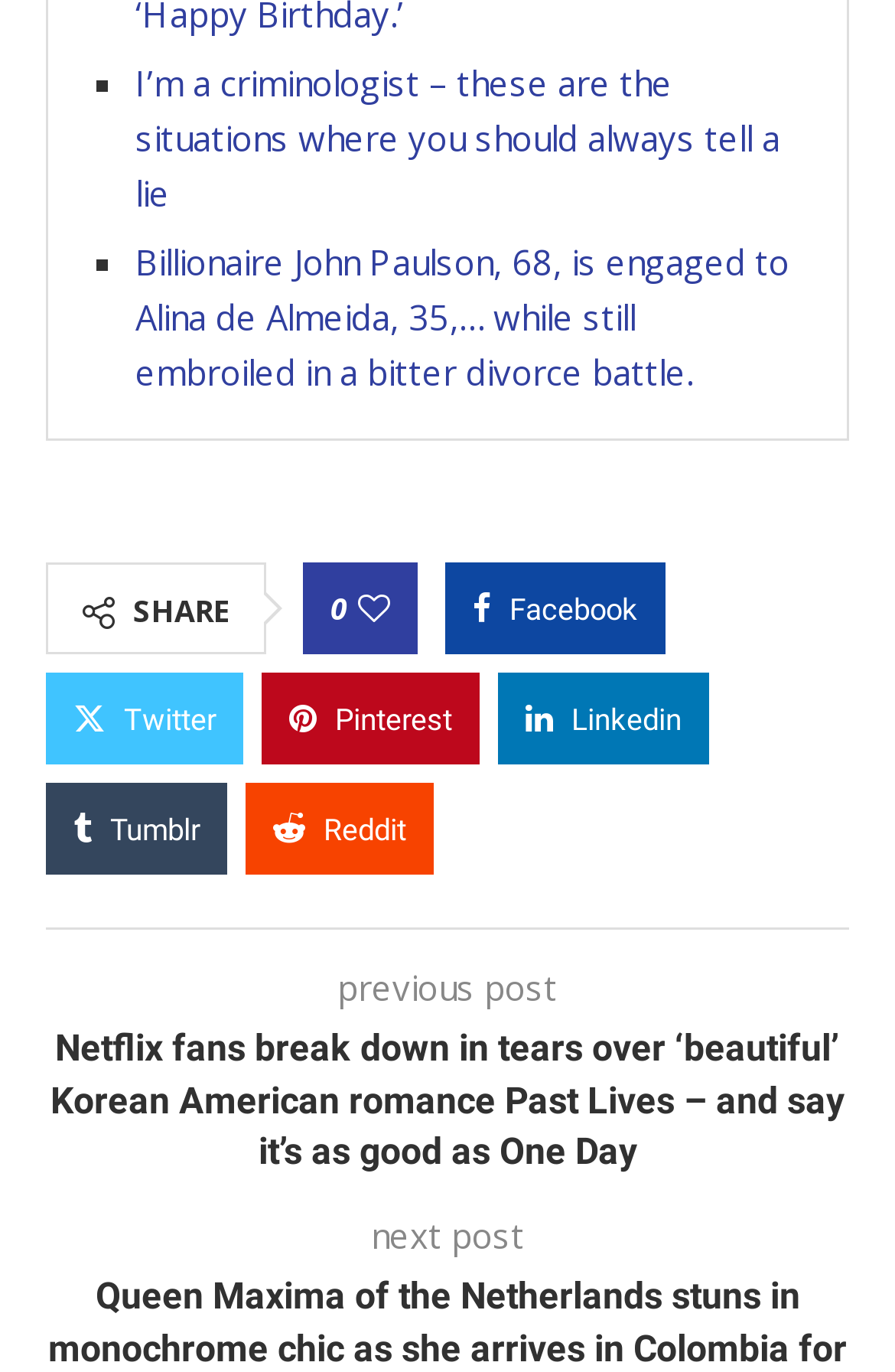What is the text of the 'next post' button?
Give a one-word or short-phrase answer derived from the screenshot.

next post